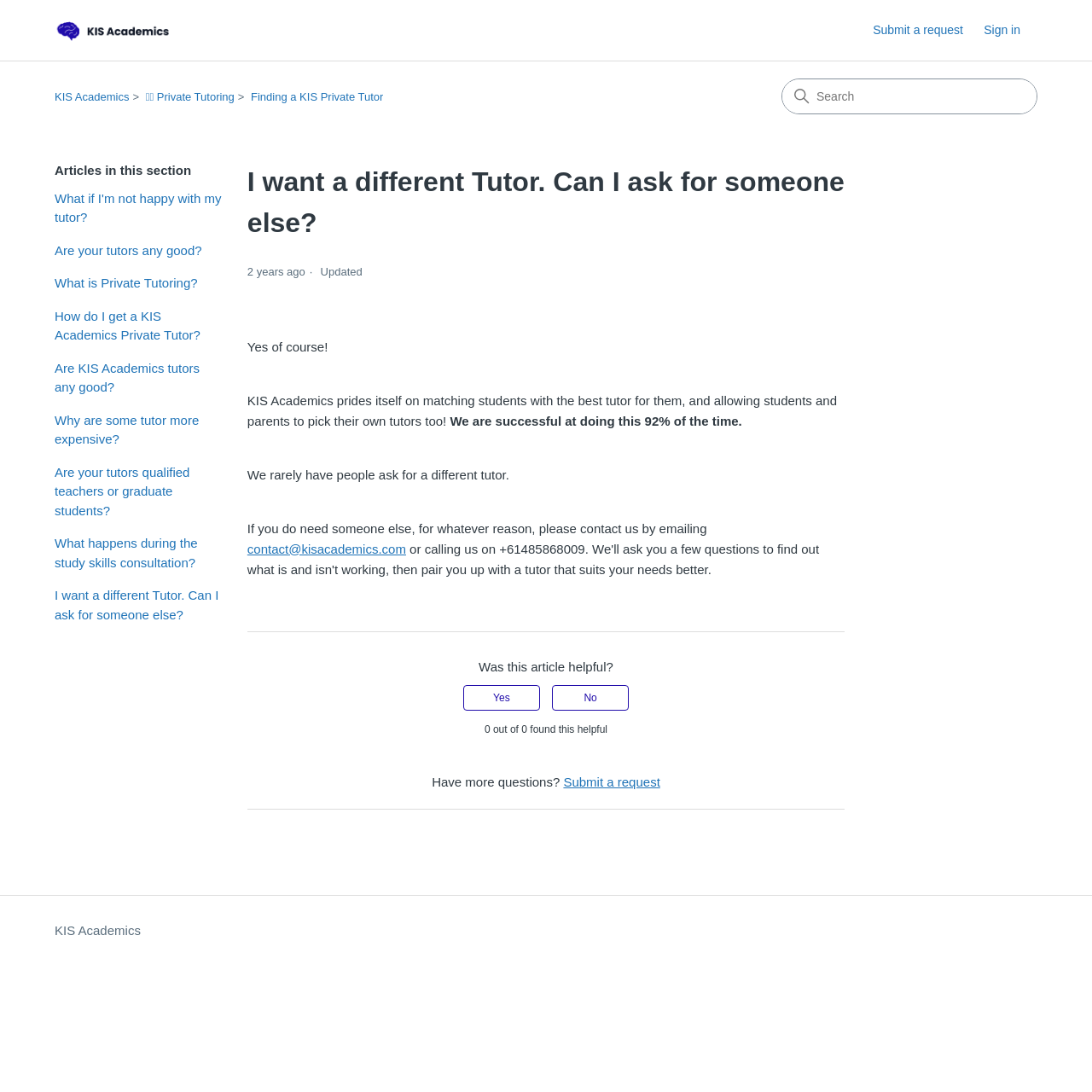Identify the bounding box coordinates of the section that should be clicked to achieve the task described: "Click the 'Warranty Policy General Info/Warranty/Maintenance' link".

None